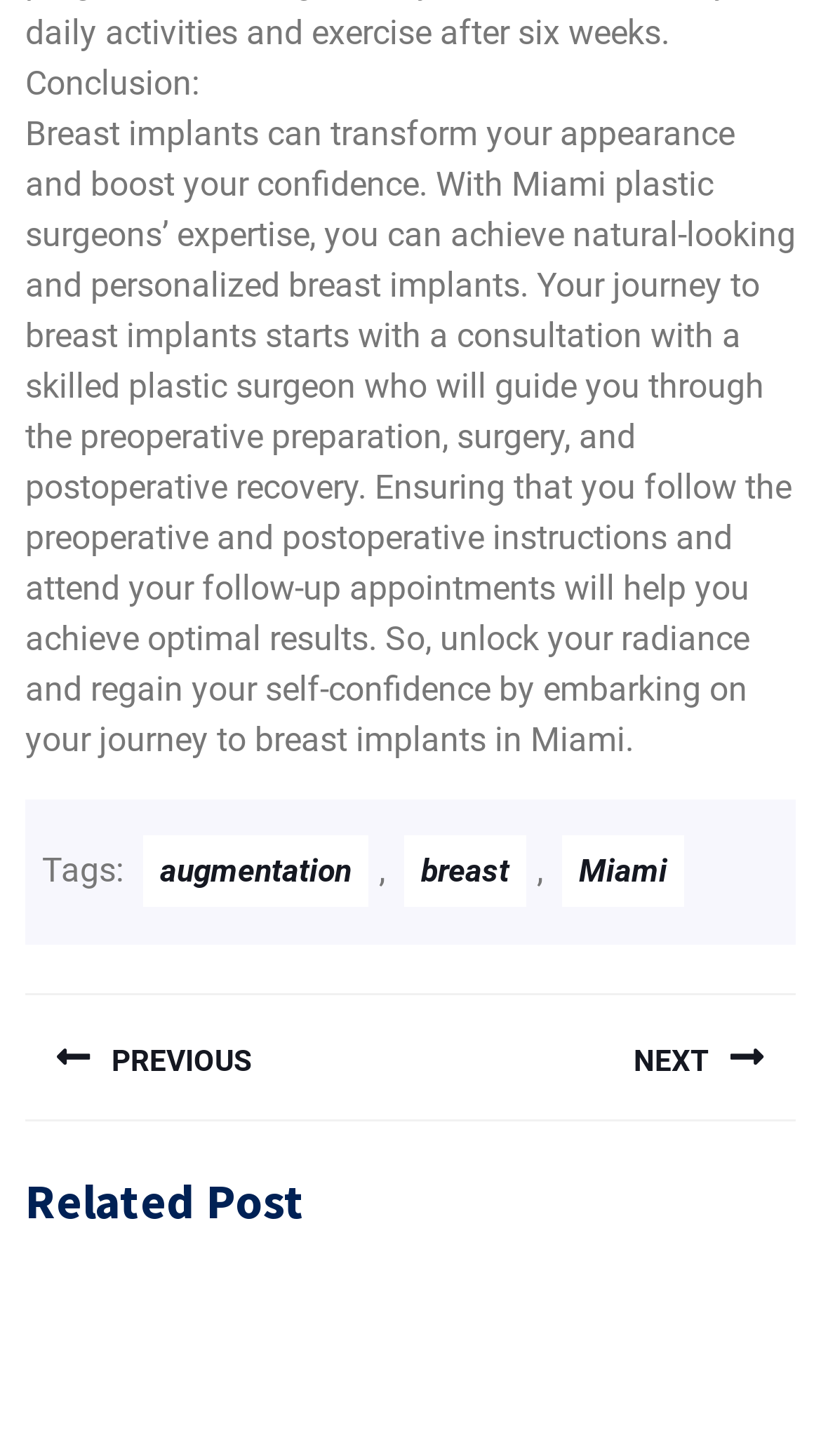What is the main topic of this webpage?
Examine the image and give a concise answer in one word or a short phrase.

Breast Implants